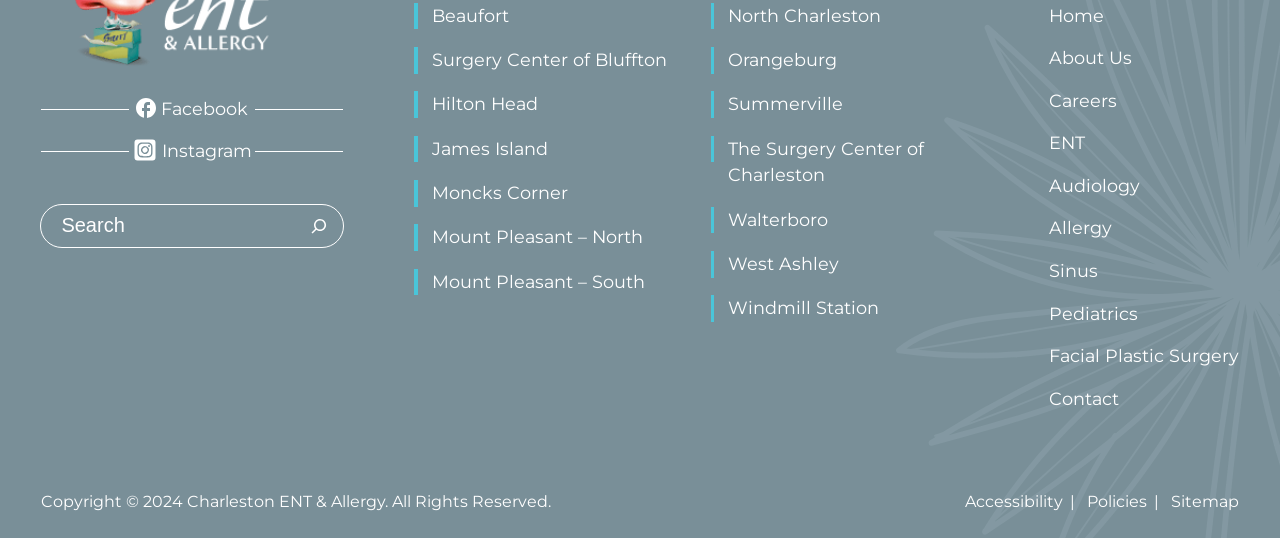Respond with a single word or short phrase to the following question: 
How many locations are listed on the webpage?

14